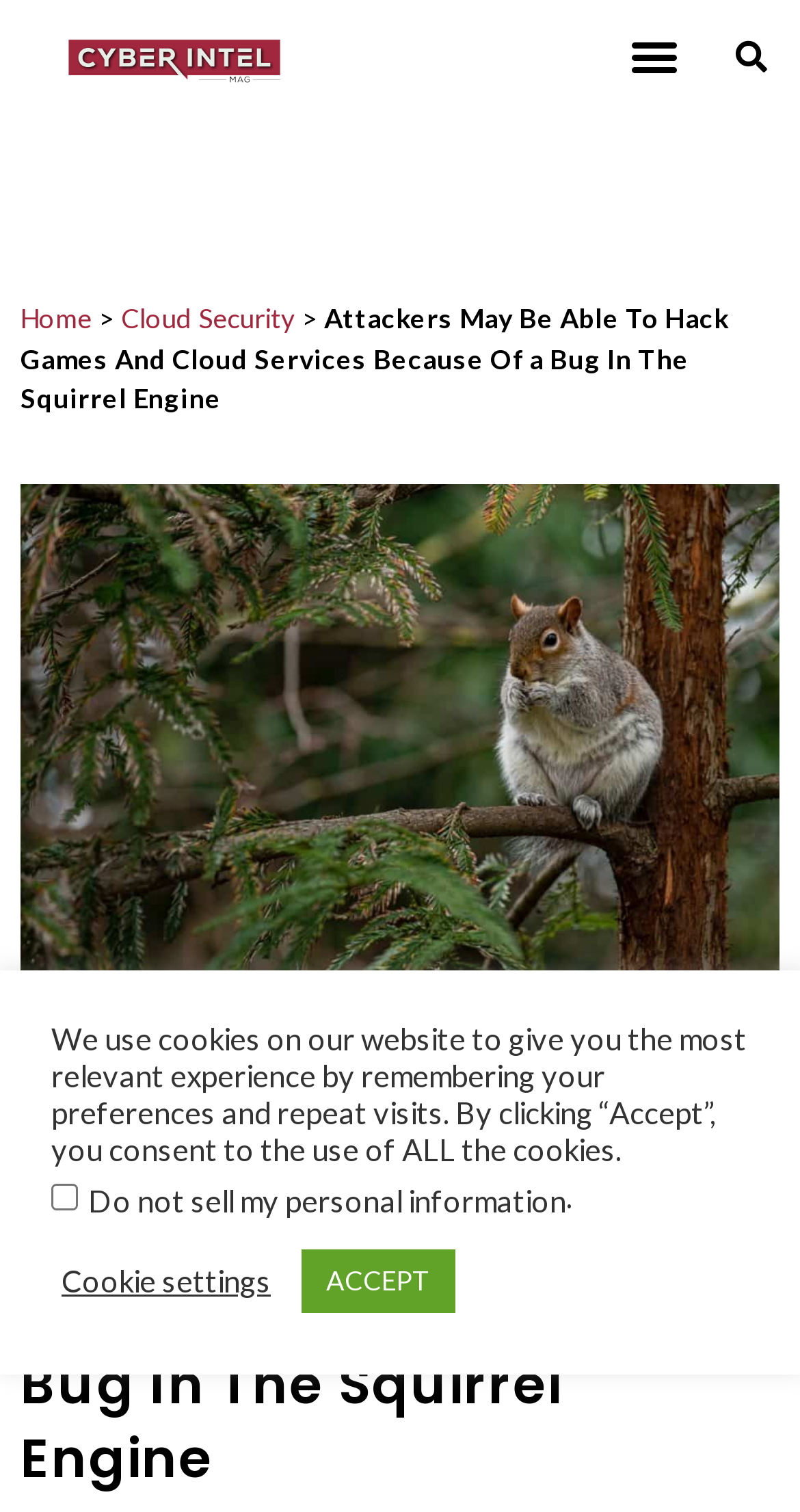Provide a brief response to the question below using a single word or phrase: 
Is the menu toggle button expanded?

No